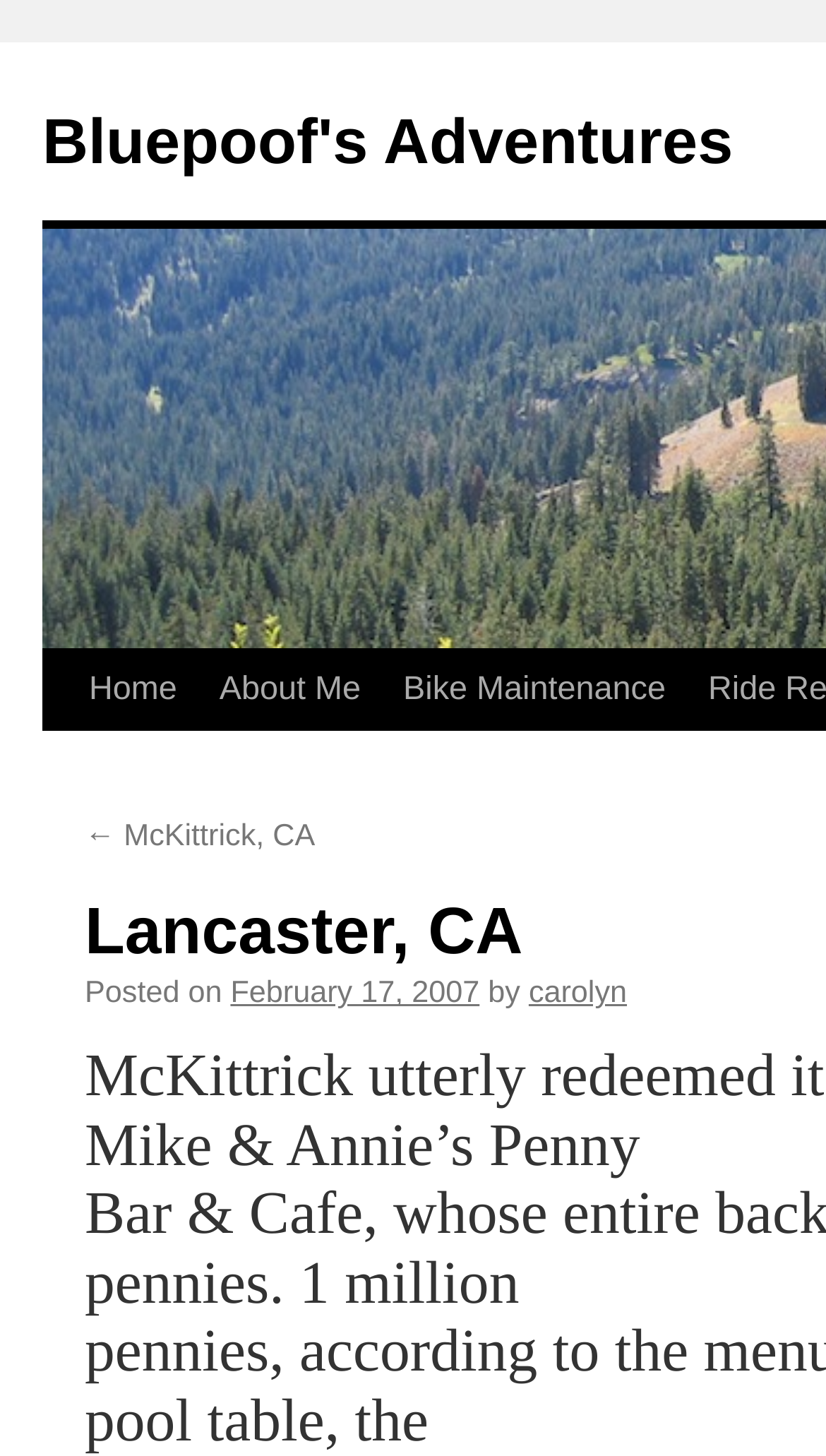Predict the bounding box for the UI component with the following description: "parent_node: ← Shared by Anonymous".

None